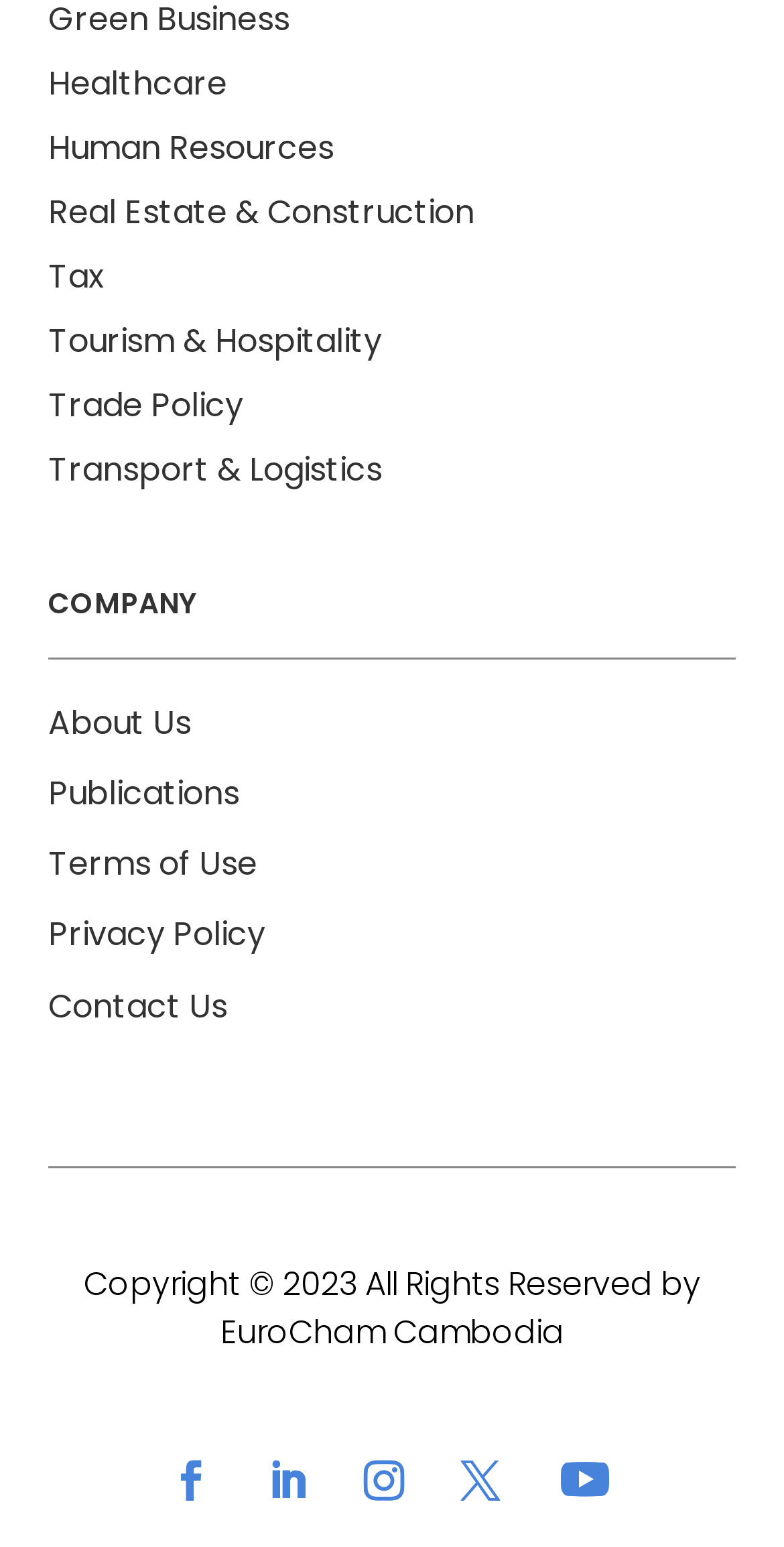How many social media links are present at the bottom of the page? From the image, respond with a single word or brief phrase.

5